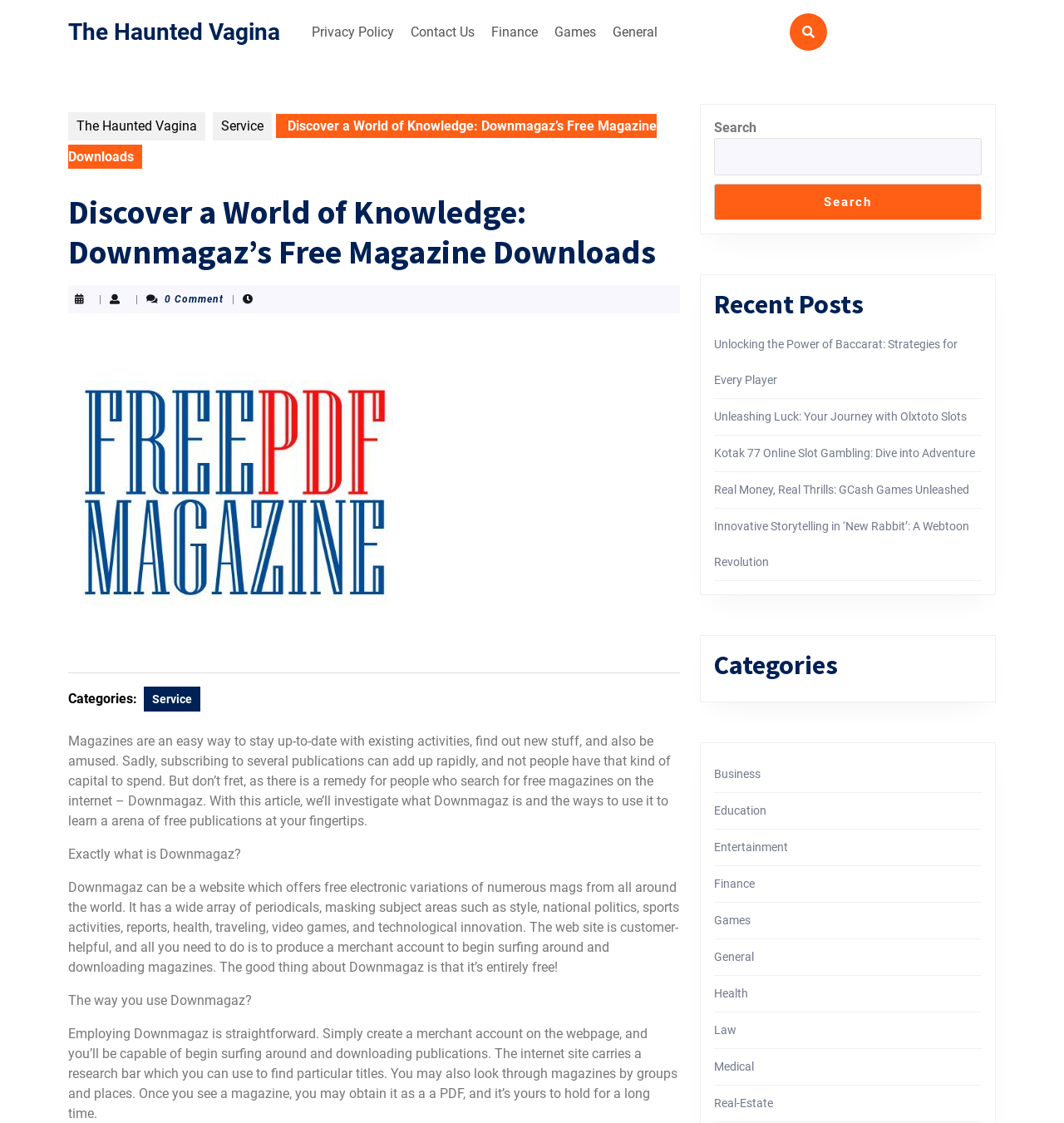Identify the bounding box coordinates for the UI element described by the following text: "parent_node: Search name="s"". Provide the coordinates as four float numbers between 0 and 1, in the format [left, top, right, bottom].

[0.671, 0.123, 0.923, 0.156]